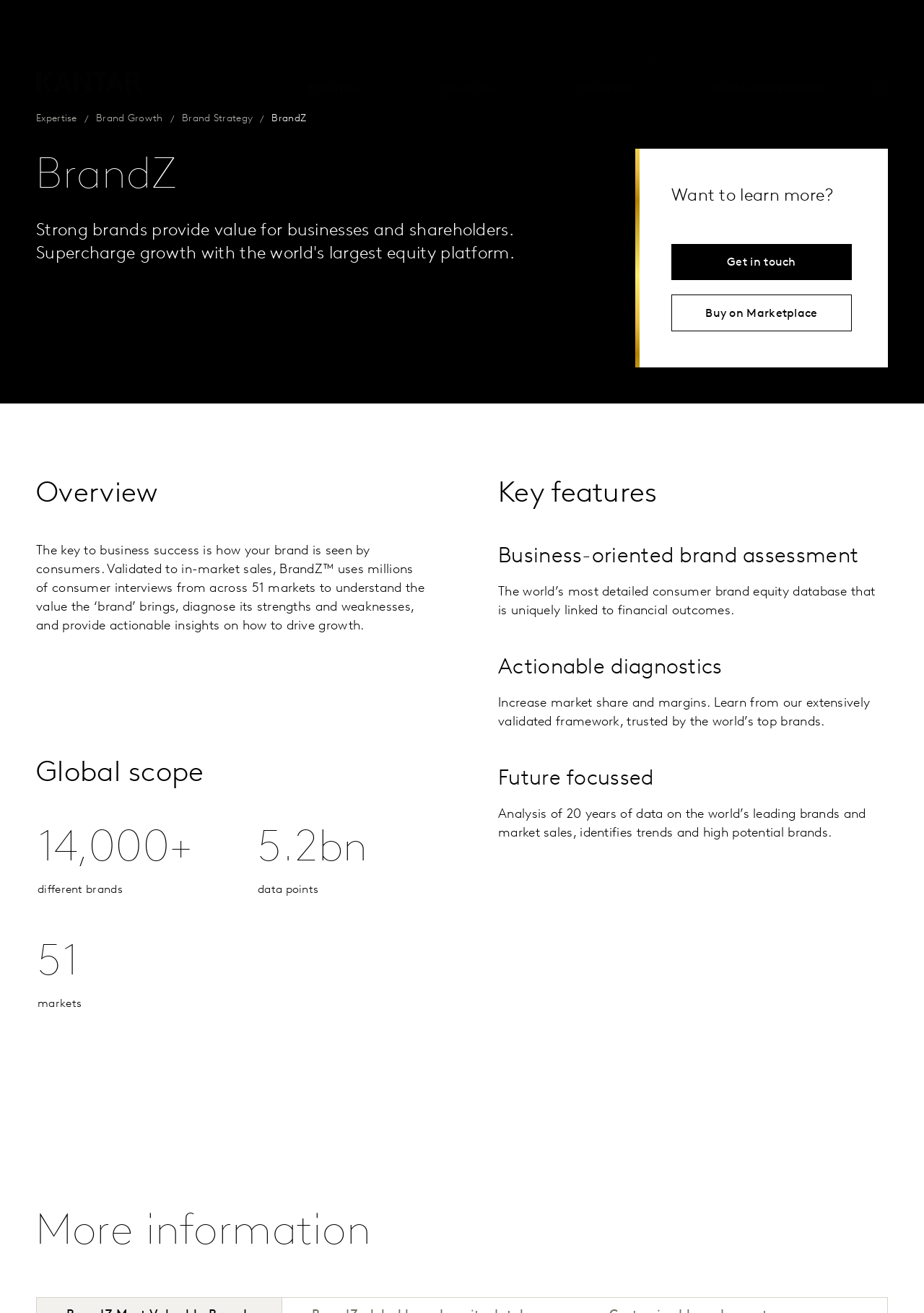Generate a thorough caption detailing the webpage content.

The webpage is about BrandZ, a platform that provides valuable insights for businesses and shareholders. At the top, there is a navigation menu with five tabs: Expertise, Industries, Inspiration, and Kantar Marketplace. To the right of the tabs, there is a search button with a search icon. Below the navigation menu, there are several links to other pages, including About, Careers, Logins, Contact us, and Global.

On the left side of the page, there is a section with a heading "BrandZ" and a brief description of the platform. Below this section, there are three links to related topics: Expertise, Brand Growth, and Brand Strategy.

The main content of the page is divided into four sections. The first section has a heading "Overview" and provides a detailed description of the BrandZ platform, including its methodology and benefits. The second section has a heading "Global scope" and highlights the platform's global reach, with statistics on the number of brands and markets covered.

The third section has a heading "Key features" and is divided into three subsections: Business-oriented brand assessment, Actionable diagnostics, and Future focussed. Each subsection provides a brief description of the corresponding feature. The fourth section has a heading "Want to learn more?" and includes two links: "Get in touch" and "Buy on Marketplace".

At the bottom of the page, there is a link to "More information". Overall, the webpage provides a comprehensive overview of the BrandZ platform and its features, with a focus on its benefits for businesses and shareholders.